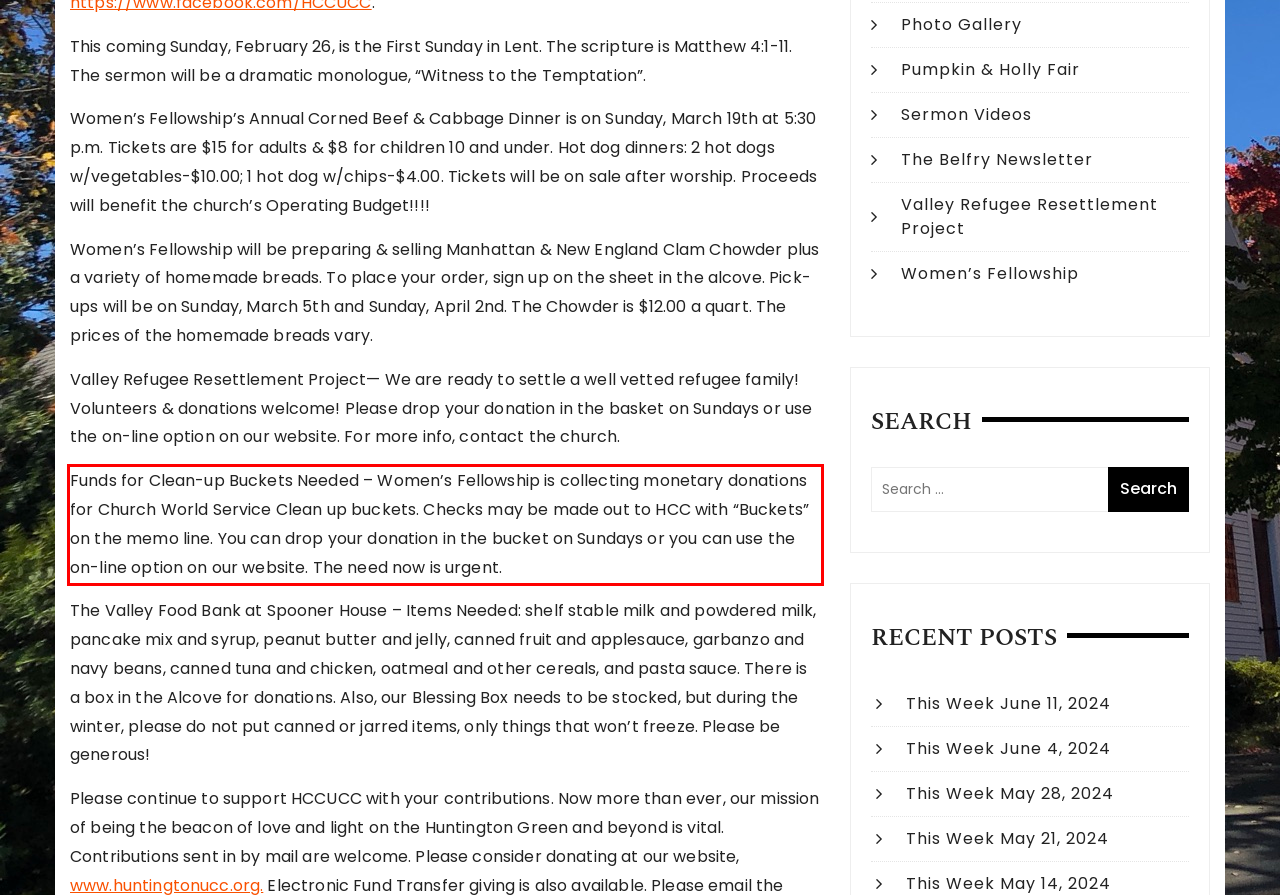Please extract the text content from the UI element enclosed by the red rectangle in the screenshot.

Funds for Clean-up Buckets Needed – Women’s Fellowship is collecting monetary donations for Church World Service Clean up buckets. Checks may be made out to HCC with “Buckets” on the memo line. You can drop your donation in the bucket on Sundays or you can use the on-line option on our website. The need now is urgent.